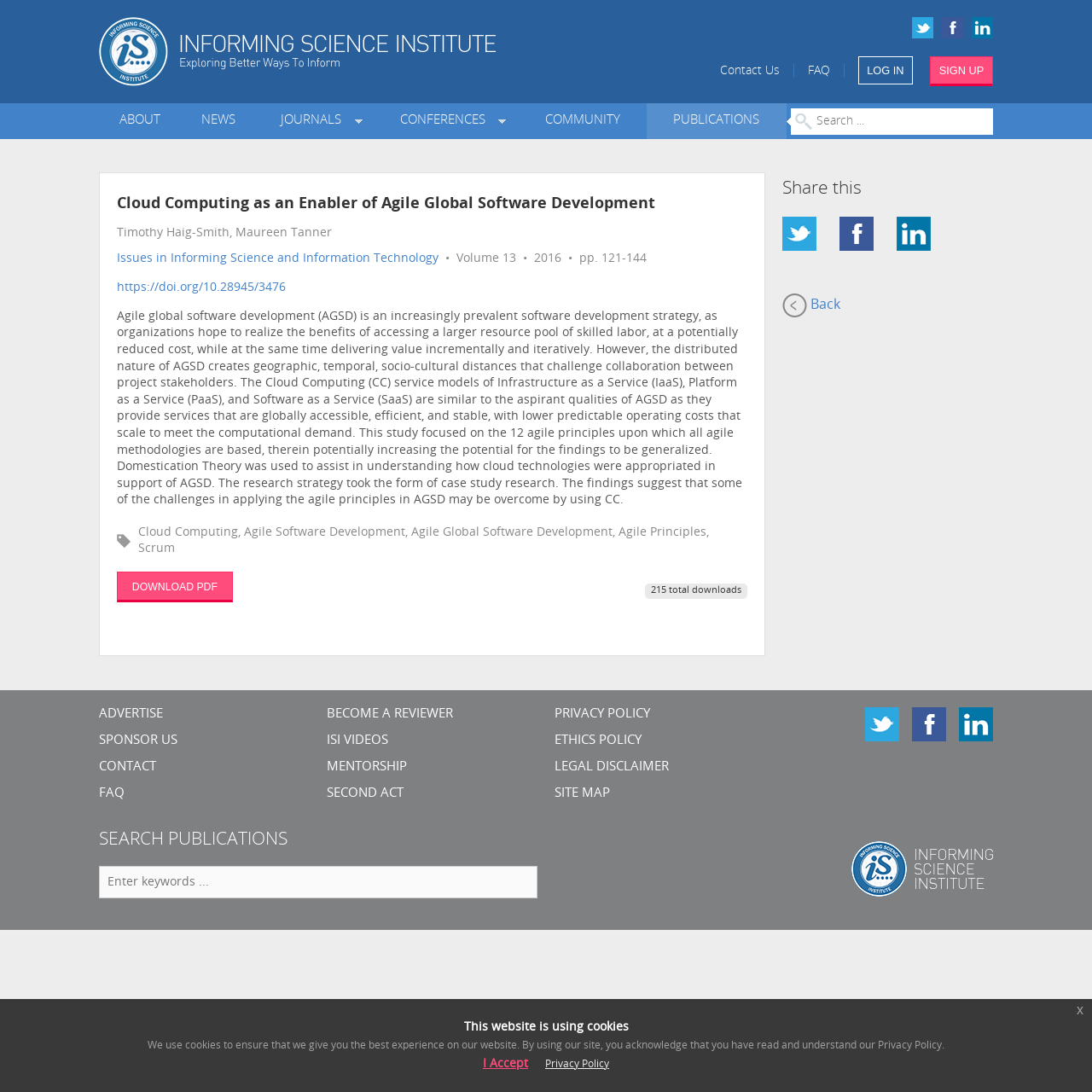Please give the bounding box coordinates of the area that should be clicked to fulfill the following instruction: "Click on the Informing Science Institute link". The coordinates should be in the format of four float numbers from 0 to 1, i.e., [left, top, right, bottom].

[0.091, 0.016, 0.562, 0.079]